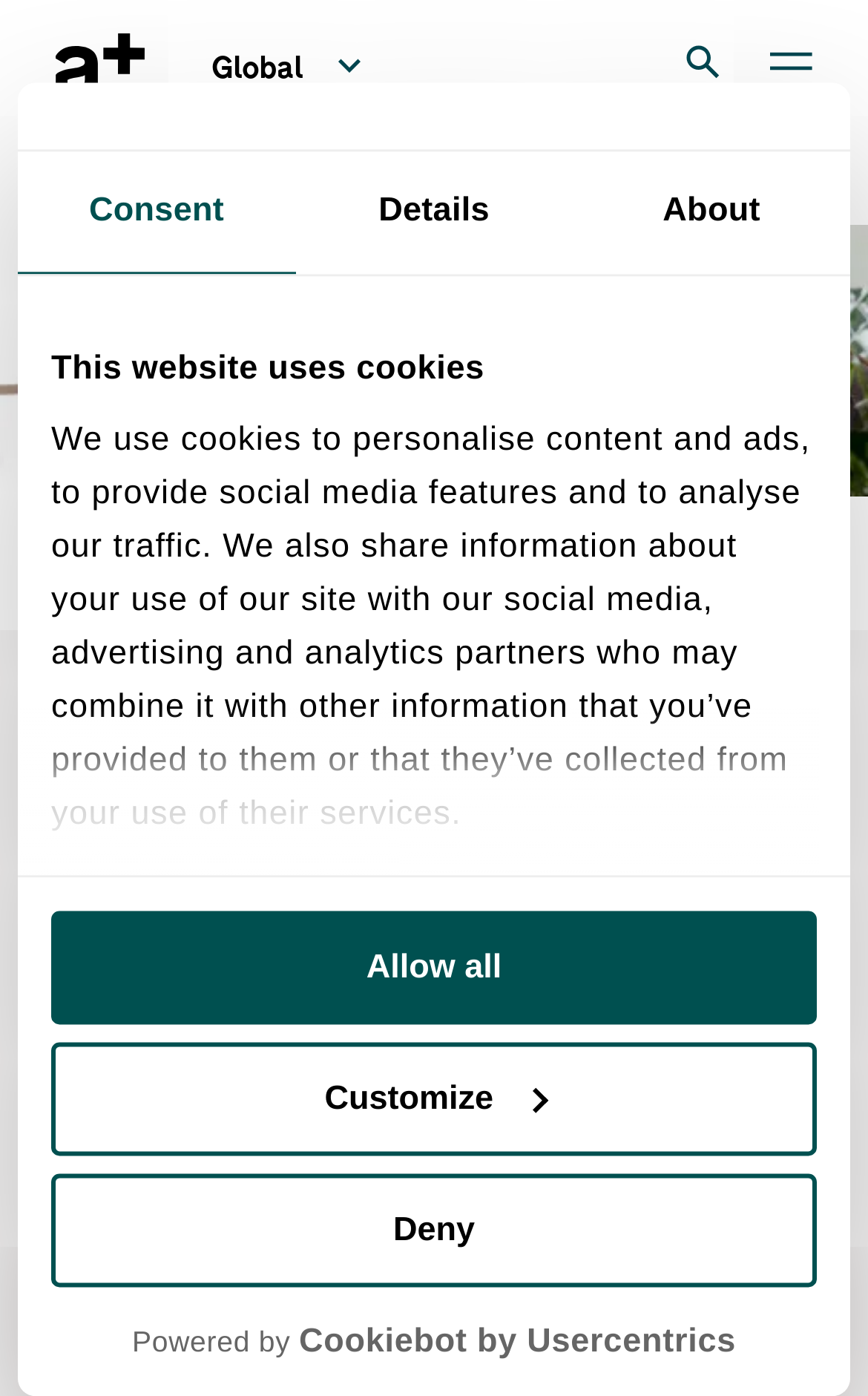What services is Accountor acquiring from Deloitte?
Provide a thorough and detailed answer to the question.

The webpage states that Accountor has signed an agreement to acquire the accounting and payroll services from Deloitte’s Swedish operations, indicating that these are the services being acquired.